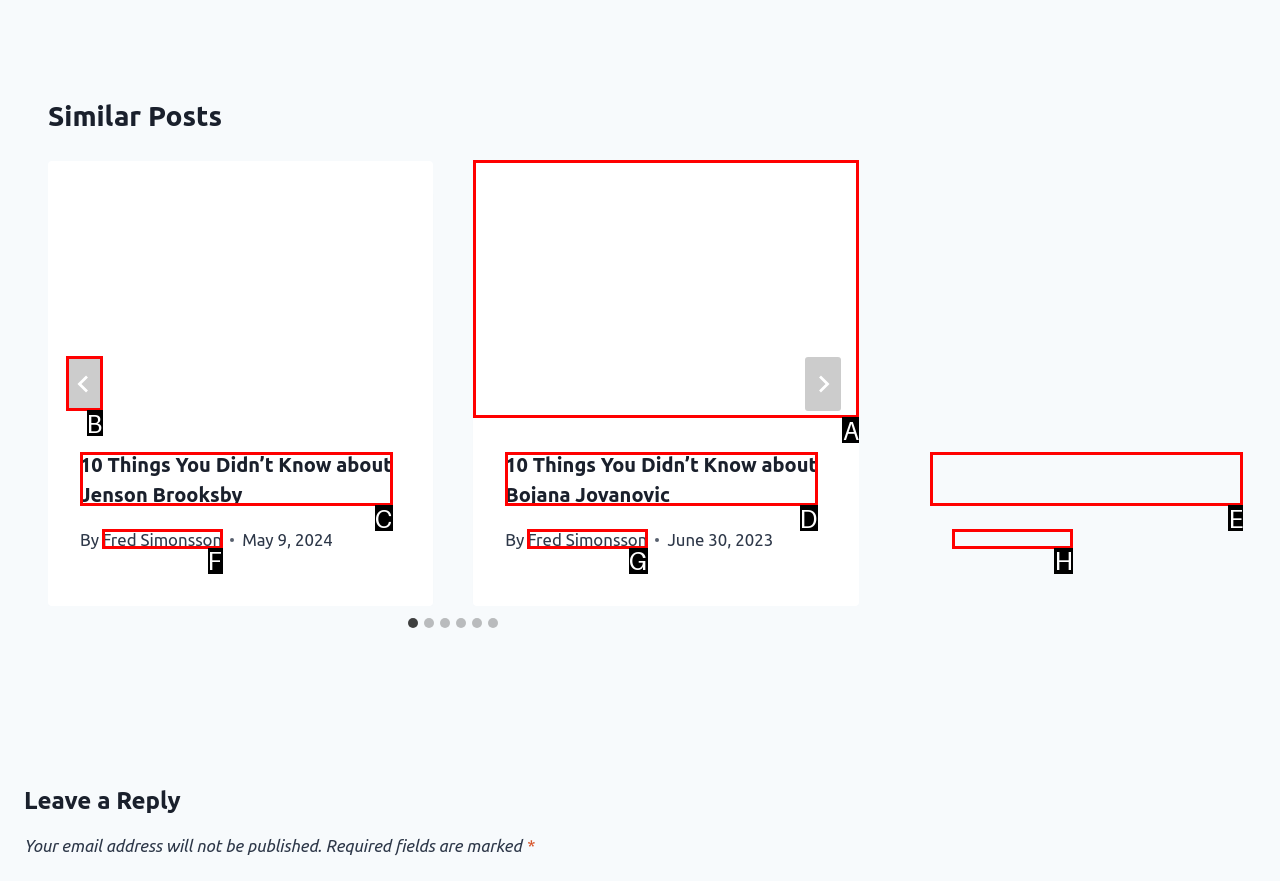Given the description: Fred Simonsson, identify the HTML element that fits best. Respond with the letter of the correct option from the choices.

G